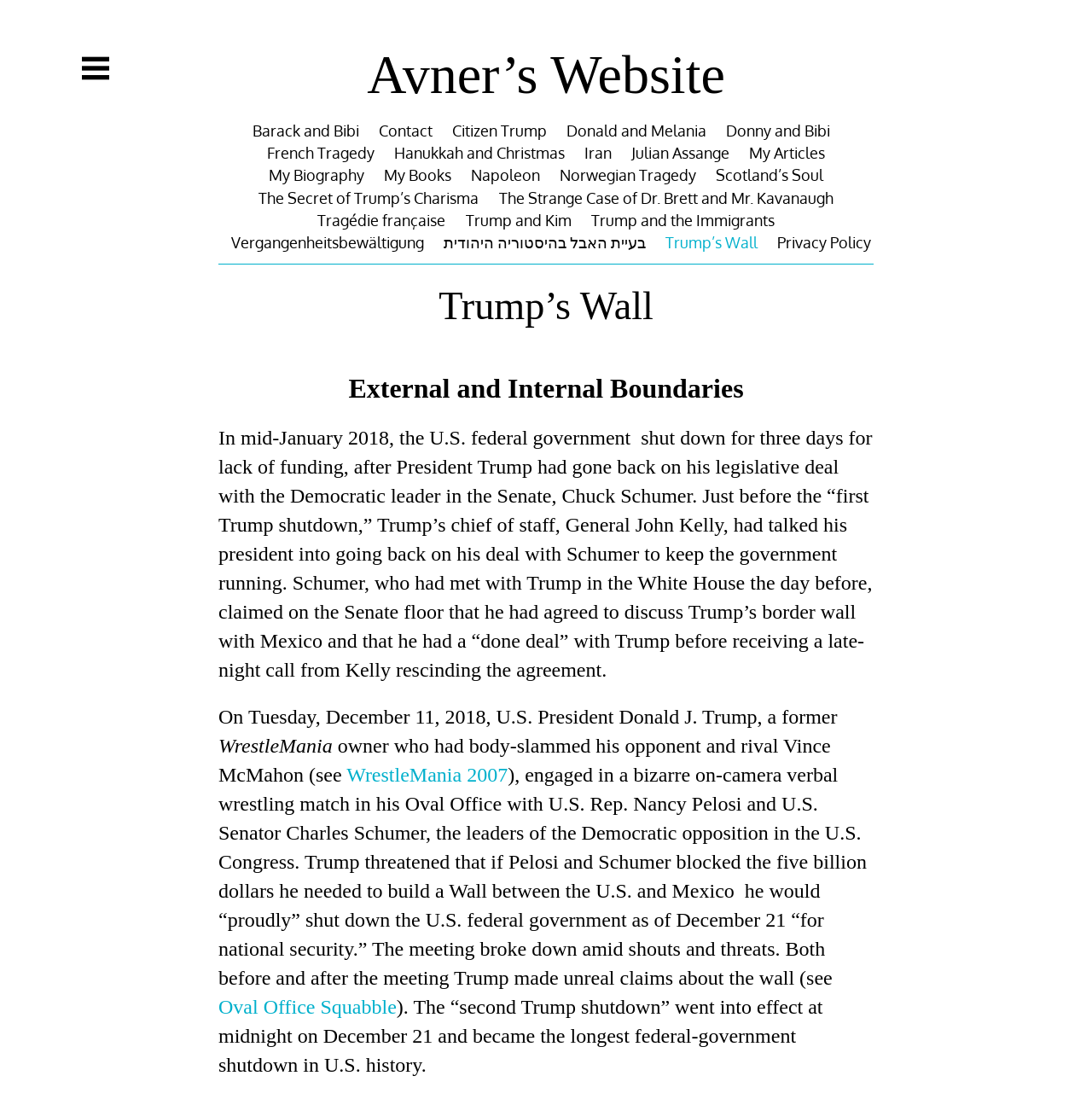Please determine the bounding box coordinates of the clickable area required to carry out the following instruction: "Check the 'Privacy Policy'". The coordinates must be four float numbers between 0 and 1, represented as [left, top, right, bottom].

[0.712, 0.21, 0.797, 0.23]